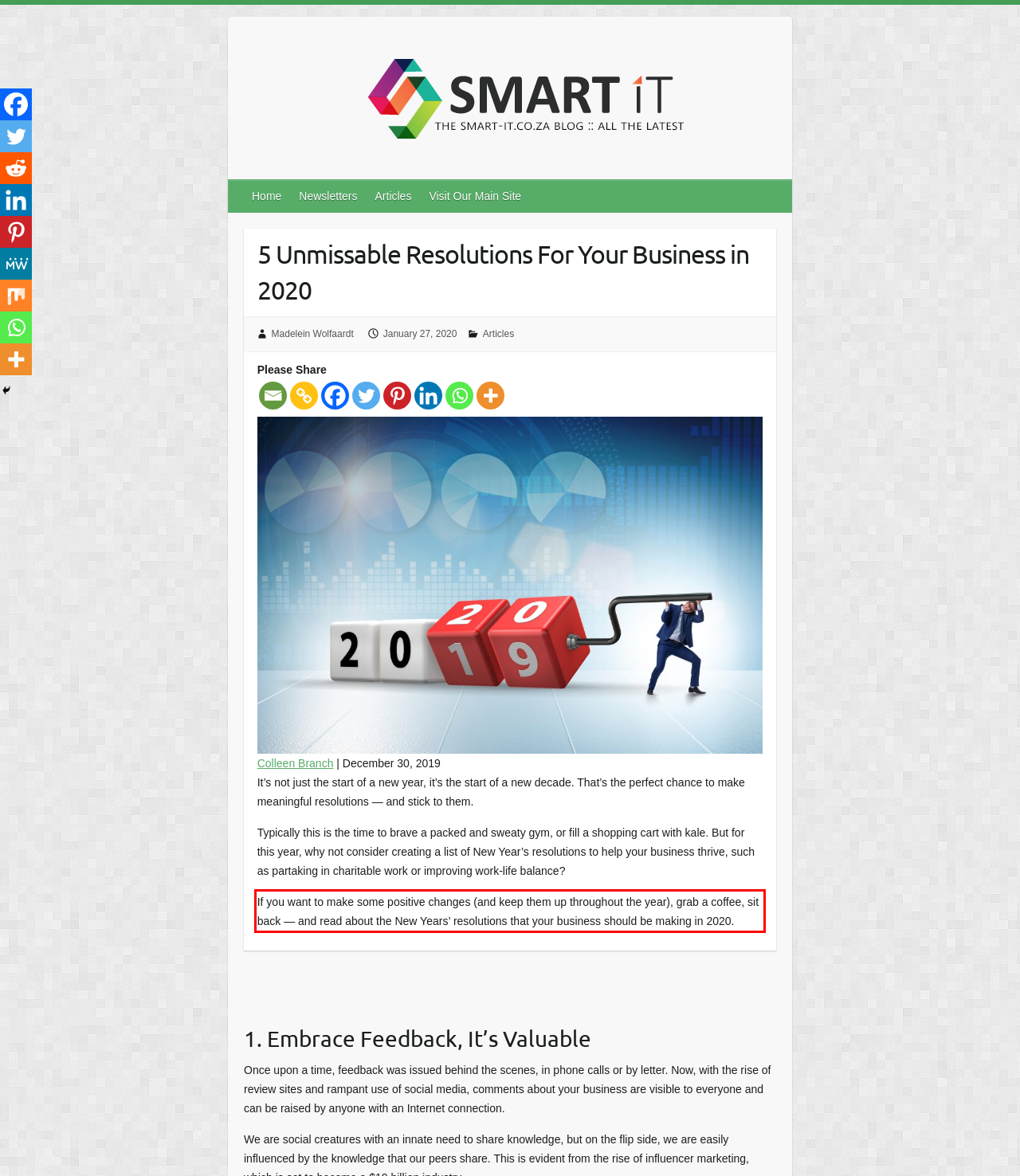Using the provided webpage screenshot, identify and read the text within the red rectangle bounding box.

If you want to make some positive changes (and keep them up throughout the year), grab a coffee, sit back — and read about the New Years’ resolutions that your business should be making in 2020.